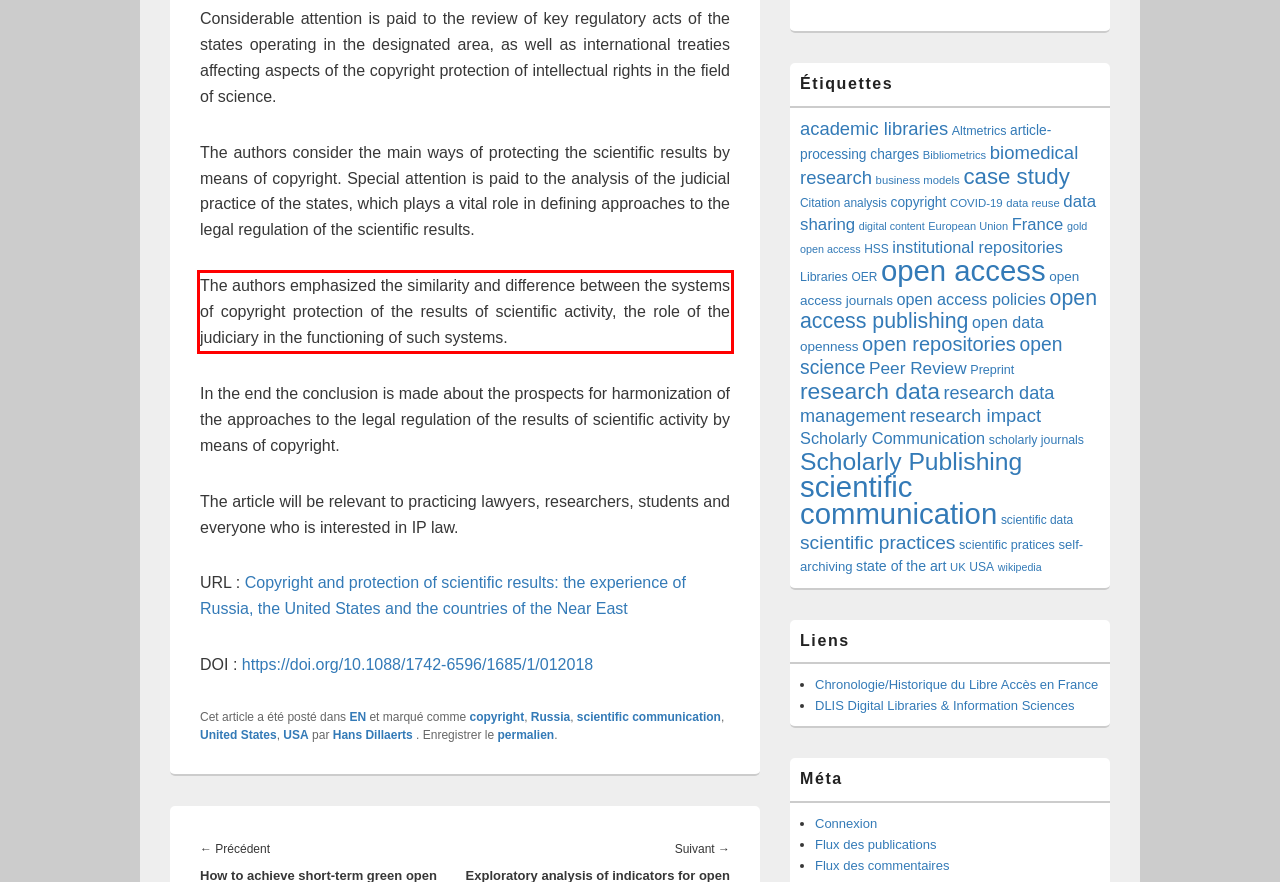Please extract the text content within the red bounding box on the webpage screenshot using OCR.

The authors emphasized the similarity and difference between the systems of copyright protection of the results of scientific activity, the role of the judiciary in the functioning of such systems.